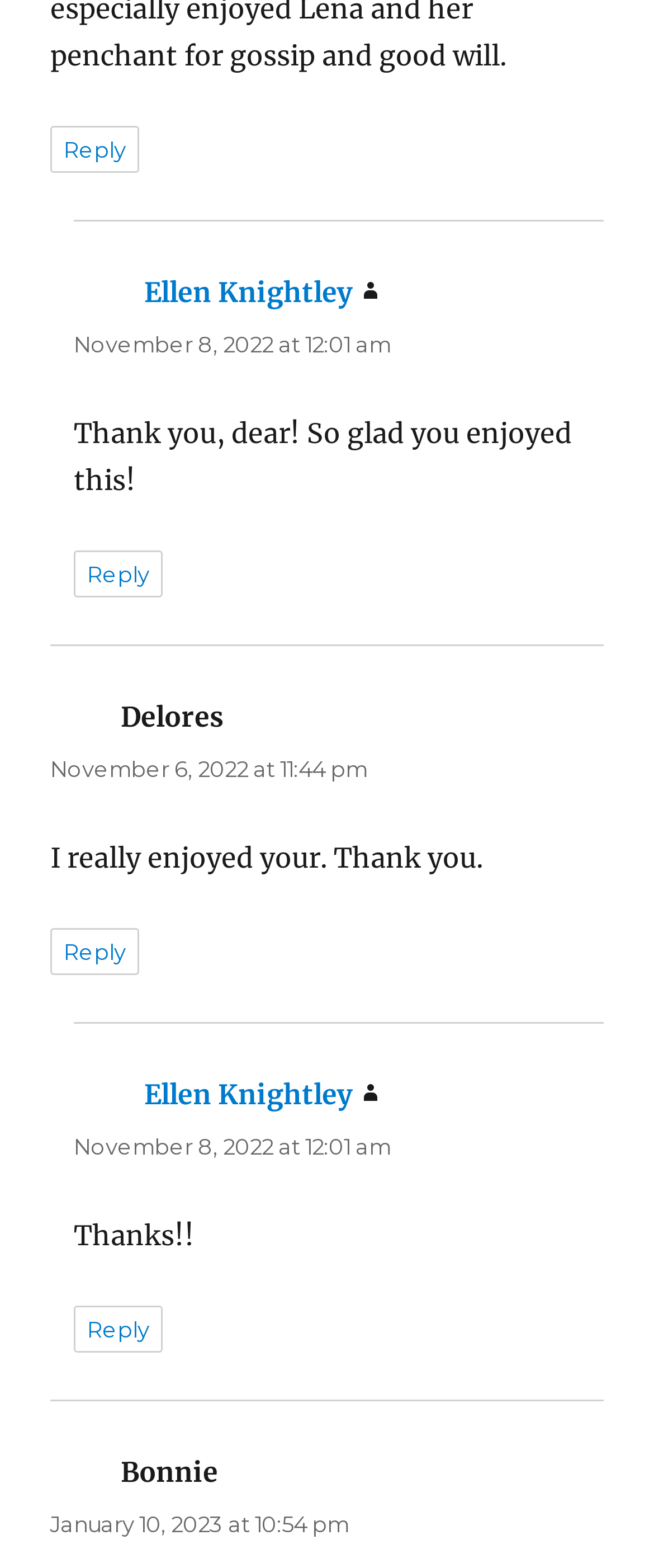Find and indicate the bounding box coordinates of the region you should select to follow the given instruction: "View Bonnie's post".

[0.185, 0.928, 0.333, 0.949]